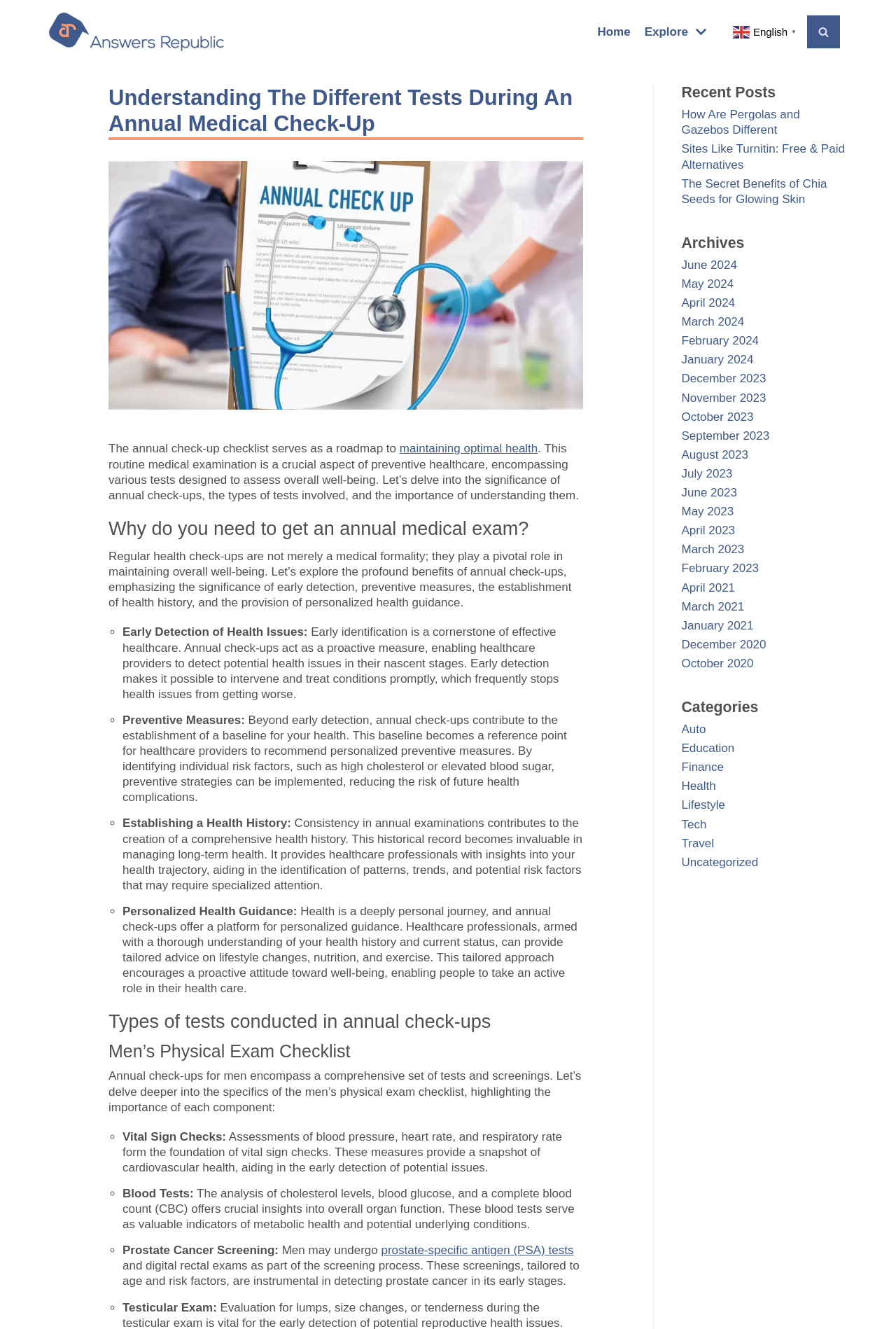Please locate and generate the primary heading on this webpage.

Understanding The Different Tests During An Annual Medical Check-Up